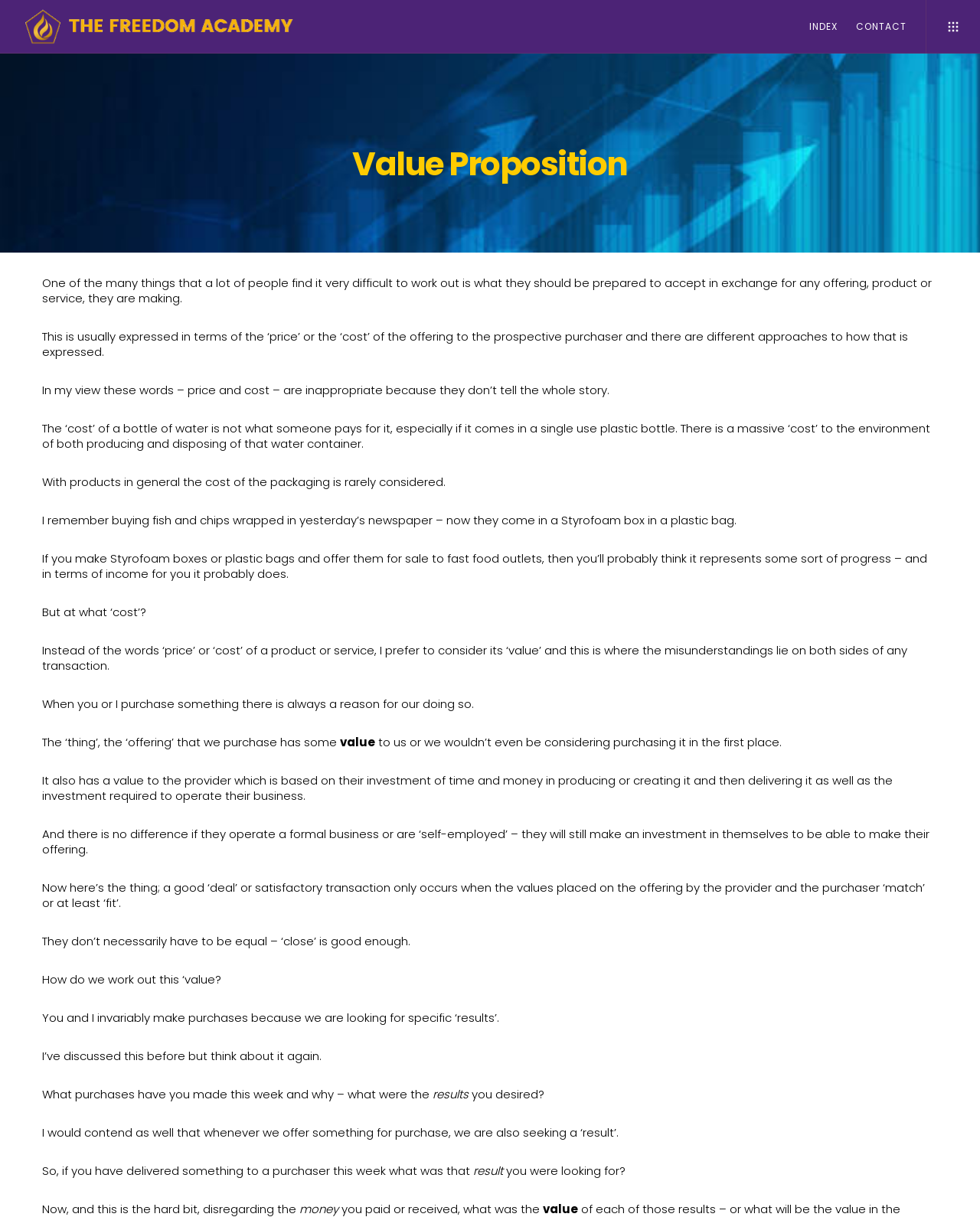Extract the bounding box coordinates of the UI element described by: "Index". The coordinates should include four float numbers ranging from 0 to 1, e.g., [left, top, right, bottom].

[0.807, 0.0, 0.855, 0.044]